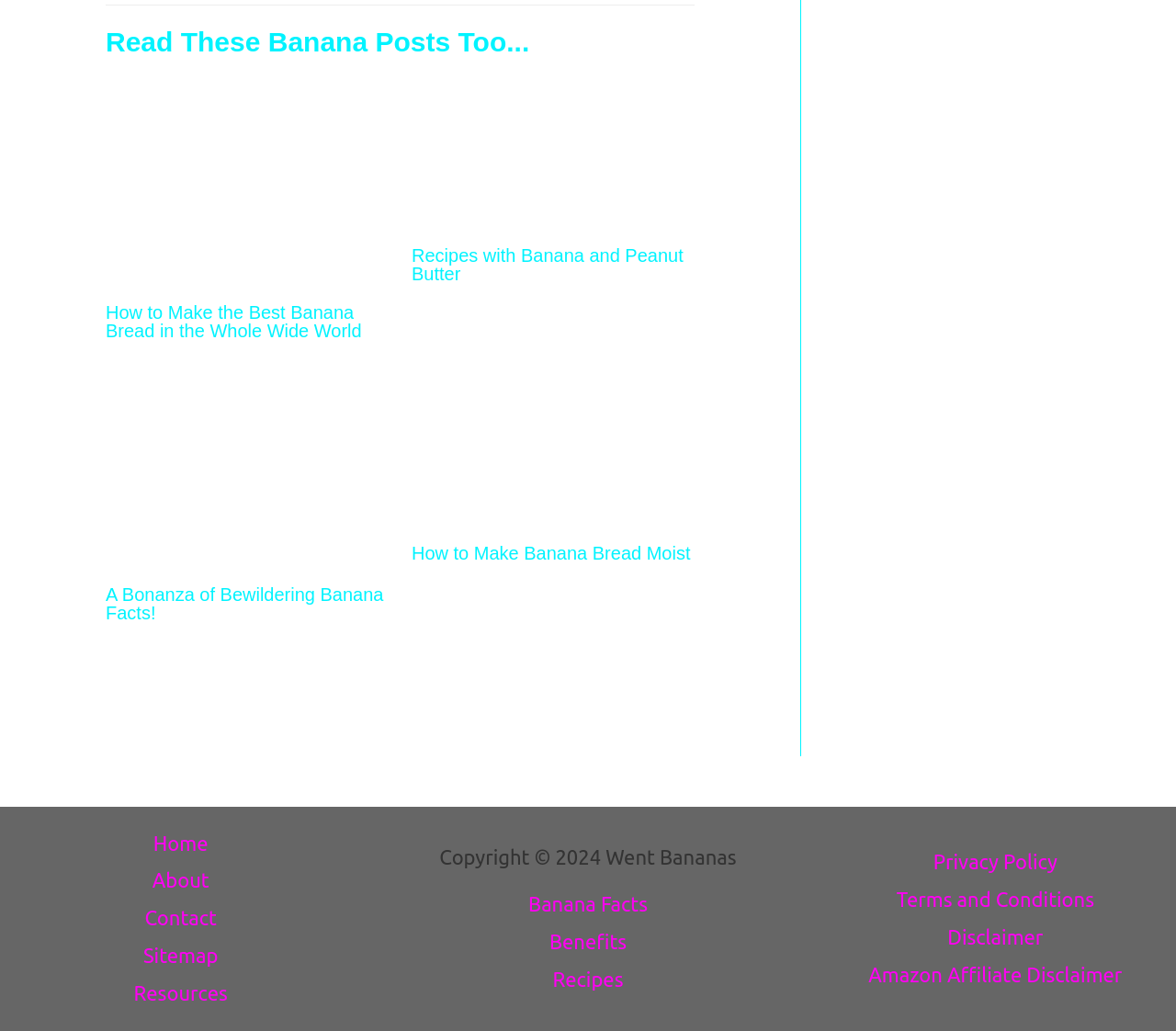How many footer widgets are there?
Look at the screenshot and respond with one word or a short phrase.

2